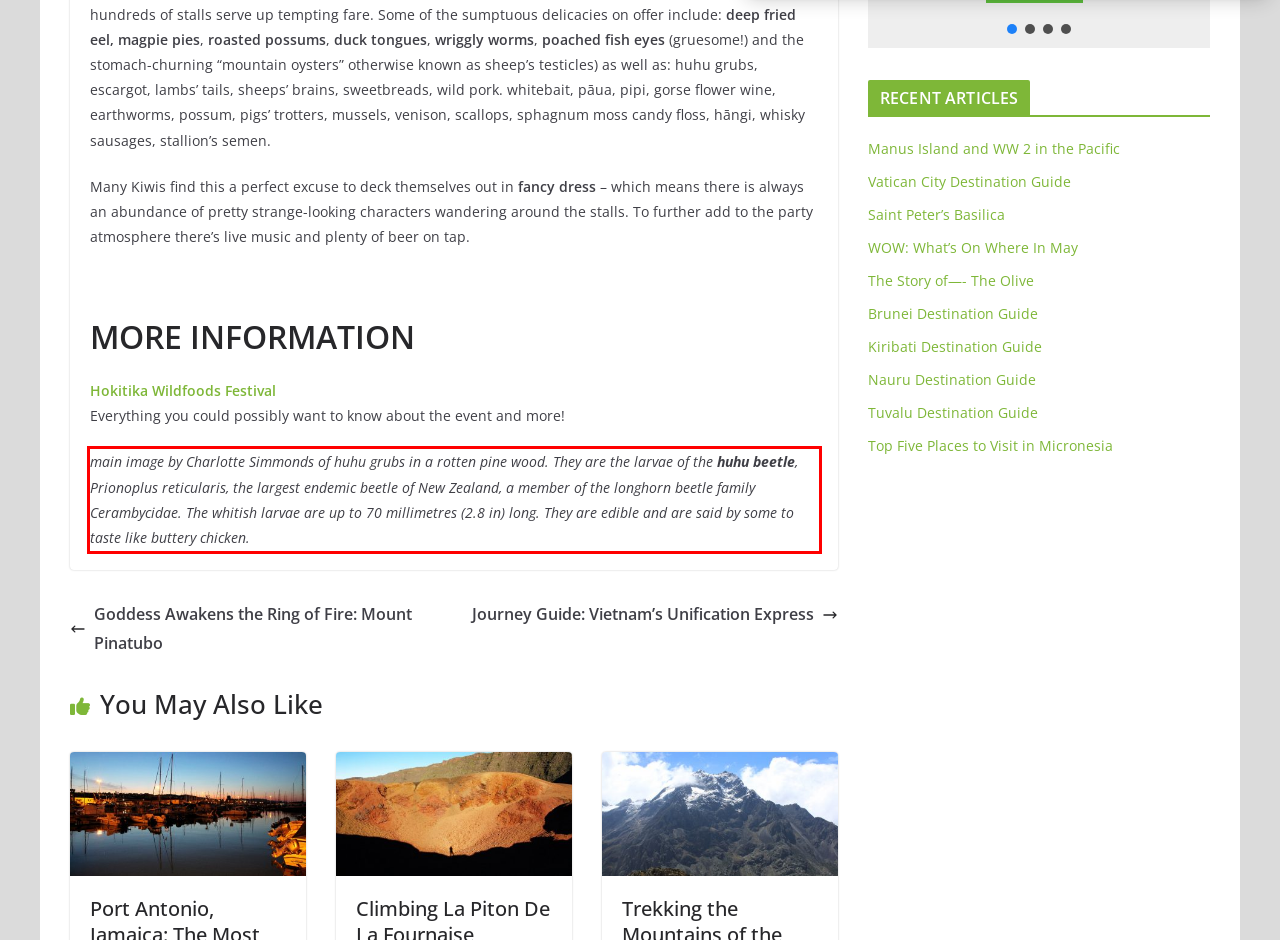You are provided with a screenshot of a webpage that includes a UI element enclosed in a red rectangle. Extract the text content inside this red rectangle.

main image by Charlotte Simmonds of huhu grubs in a rotten pine wood. They are the larvae of the huhu beetle, Prionoplus reticularis, the largest endemic beetle of New Zealand, a member of the longhorn beetle family Cerambycidae. The whitish larvae are up to 70 millimetres (2.8 in) long. They are edible and are said by some to taste like buttery chicken.